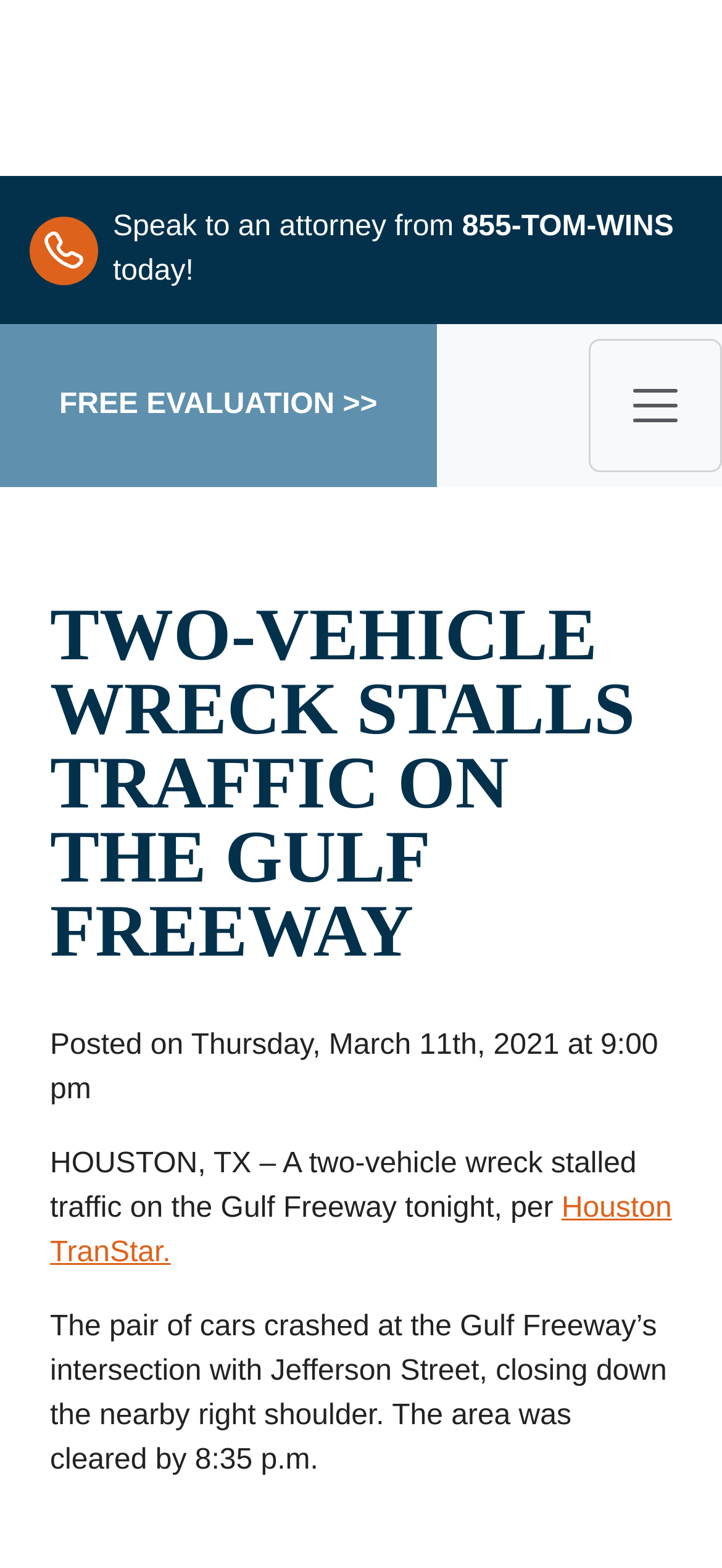What is the location of the two-vehicle wreck?
Based on the visual information, provide a detailed and comprehensive answer.

I found the location by reading the article, which mentions that the wreck occurred at the Gulf Freeway's intersection with Jefferson Street.